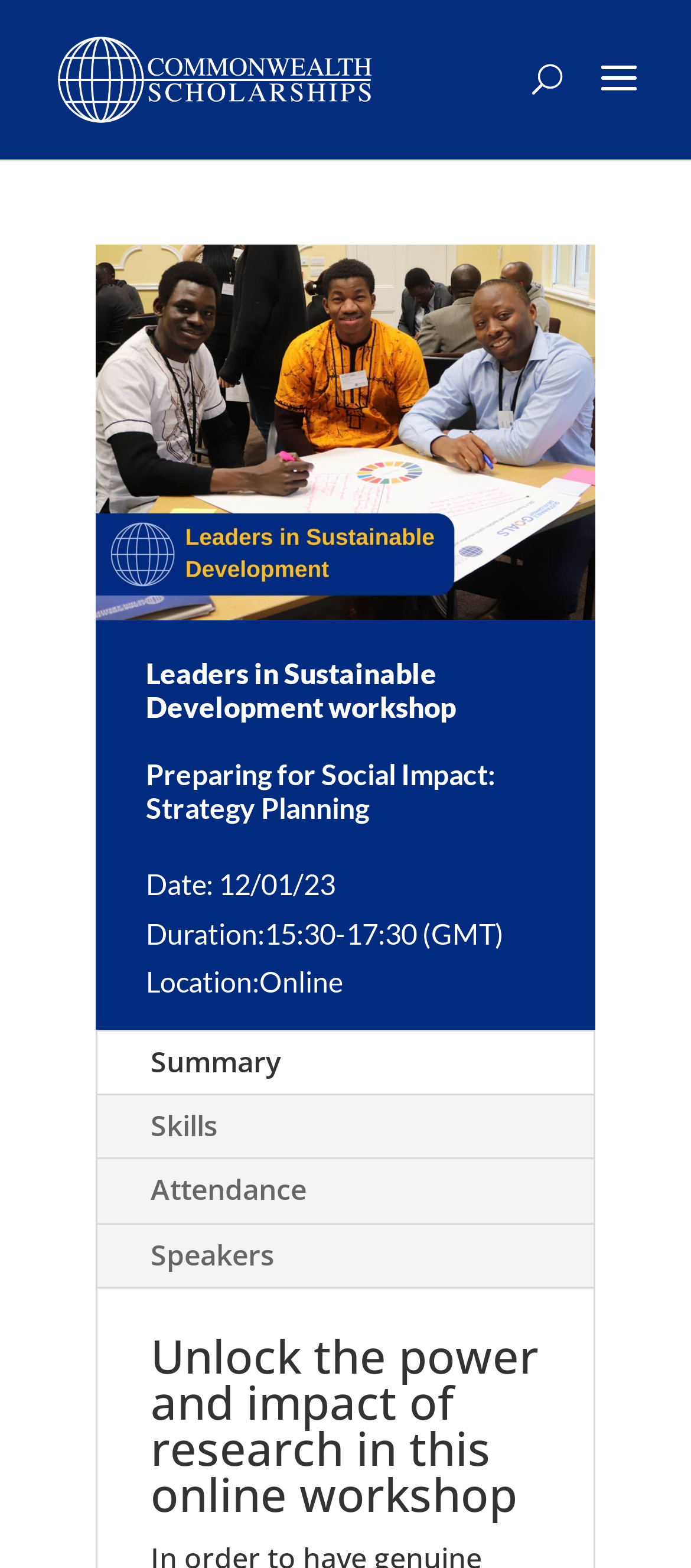Please provide a brief answer to the following inquiry using a single word or phrase:
What is the duration of the workshop?

15:30-17:30 (GMT)